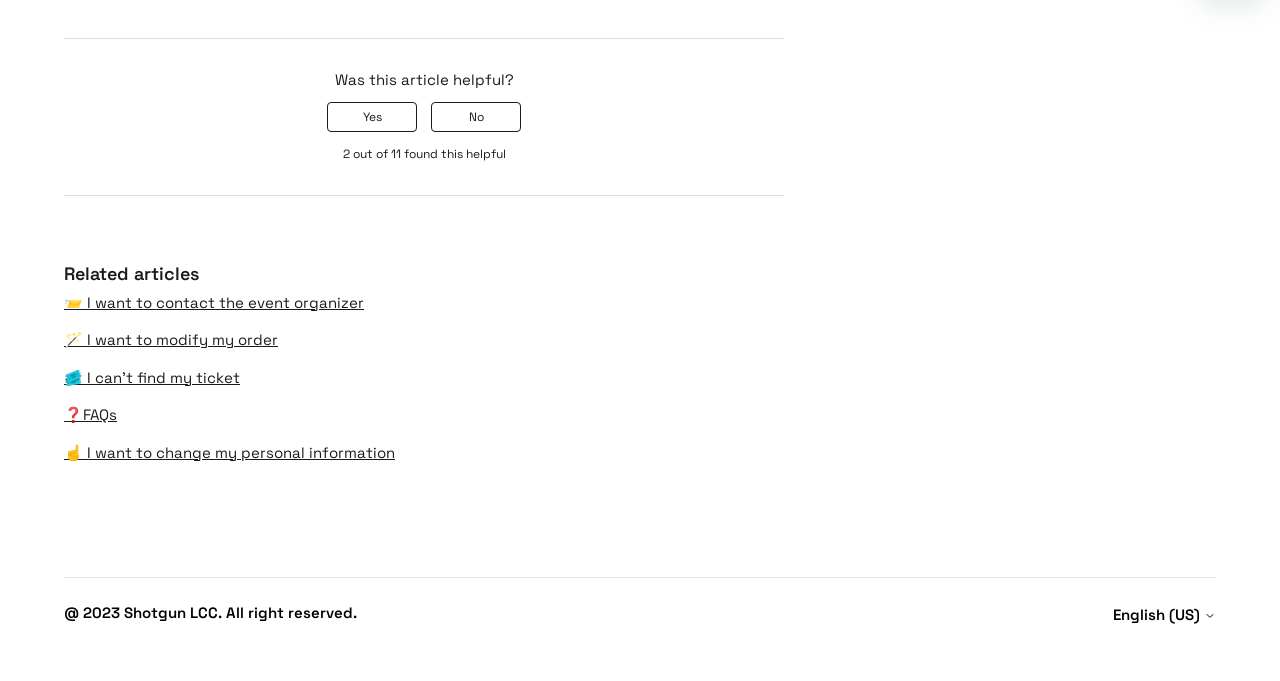Using the element description provided, determine the bounding box coordinates in the format (top-left x, top-left y, bottom-right x, bottom-right y). Ensure that all values are floating point numbers between 0 and 1. Element description: Yes

[0.255, 0.15, 0.326, 0.194]